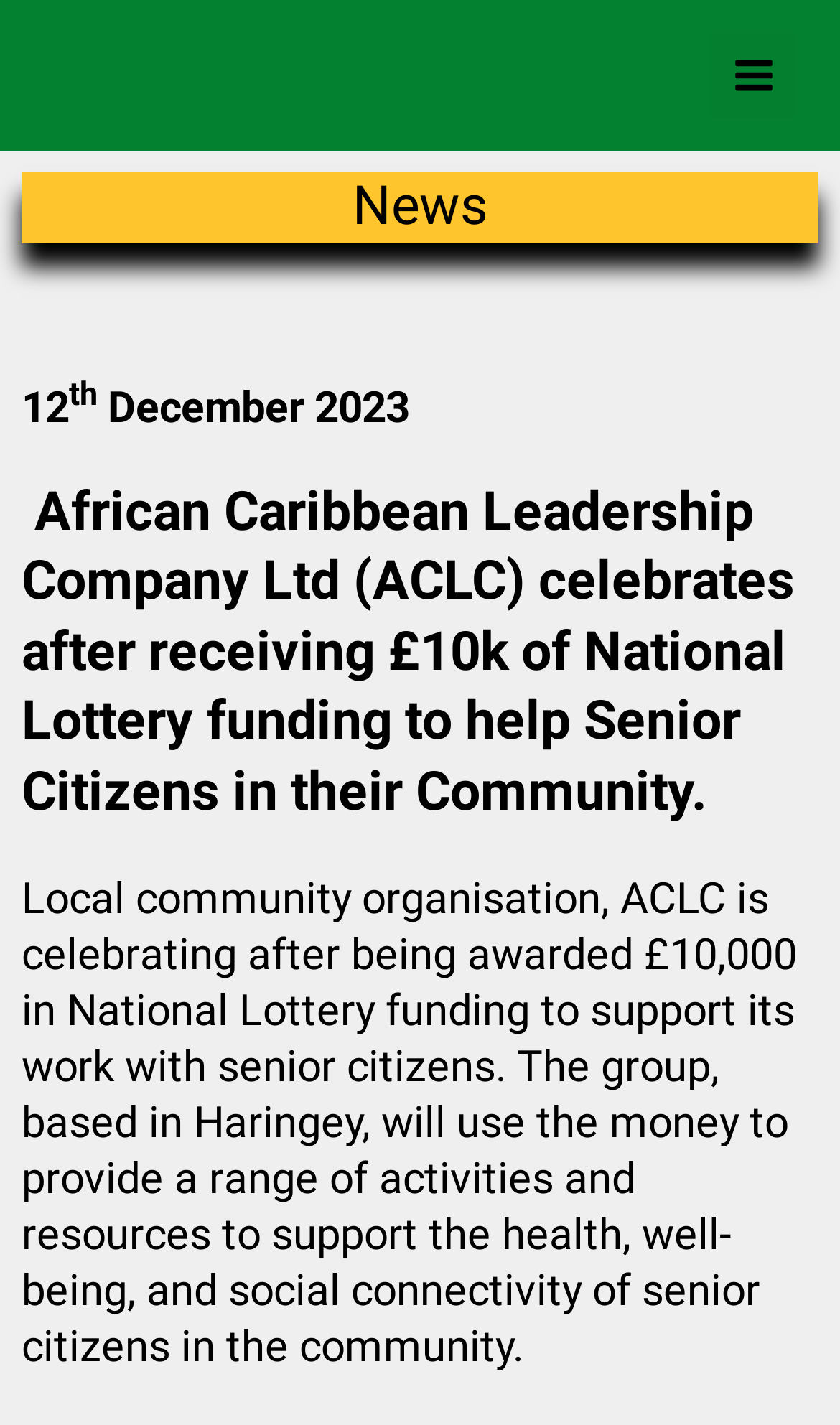What is the date of the news article?
Carefully examine the image and provide a detailed answer to the question.

The date of the news article can be found in the heading element which states '12th December 2023'.